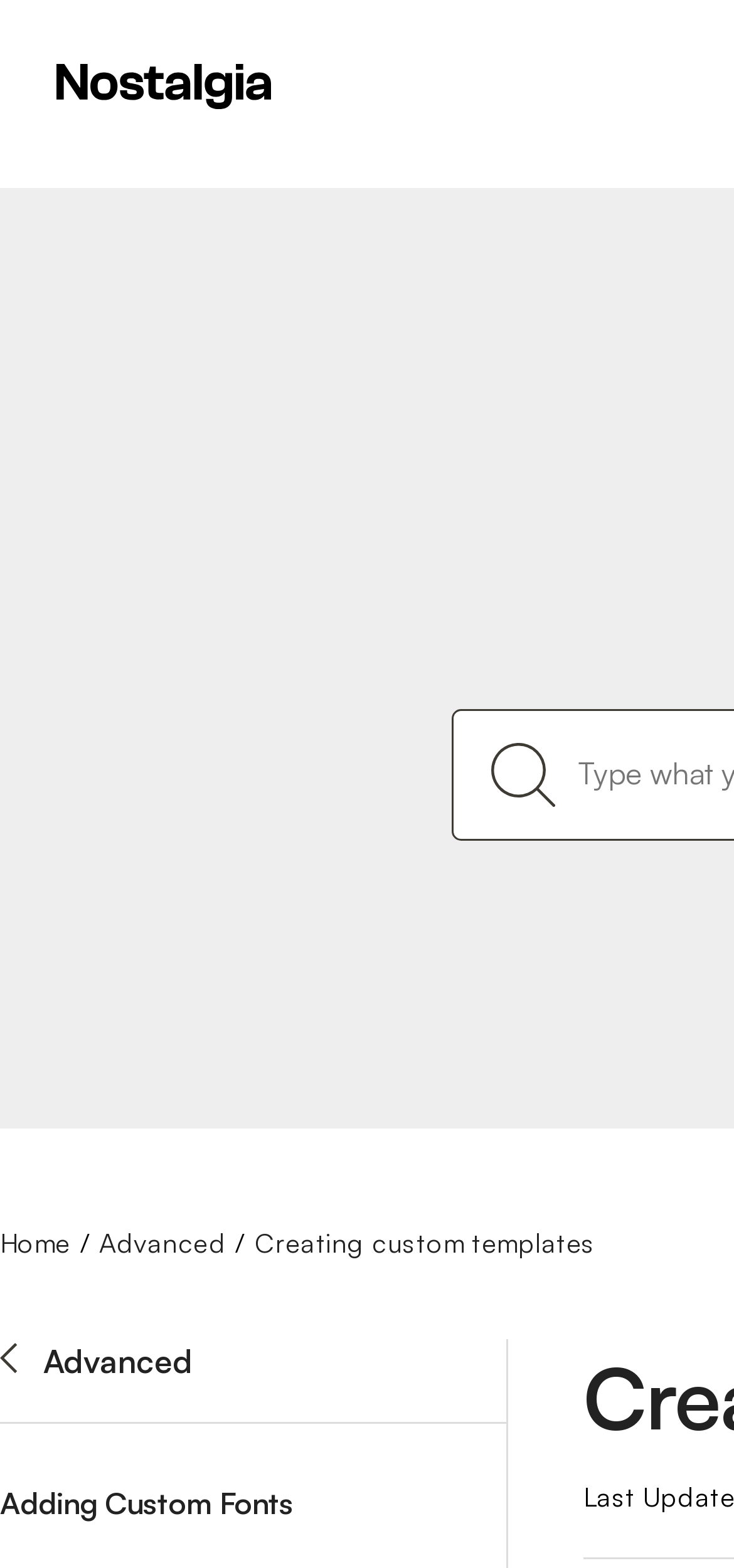By analyzing the image, answer the following question with a detailed response: What is the last link in the footer?

I looked at the links at the bottom of the page and found that the last link is 'Creating custom templates'.